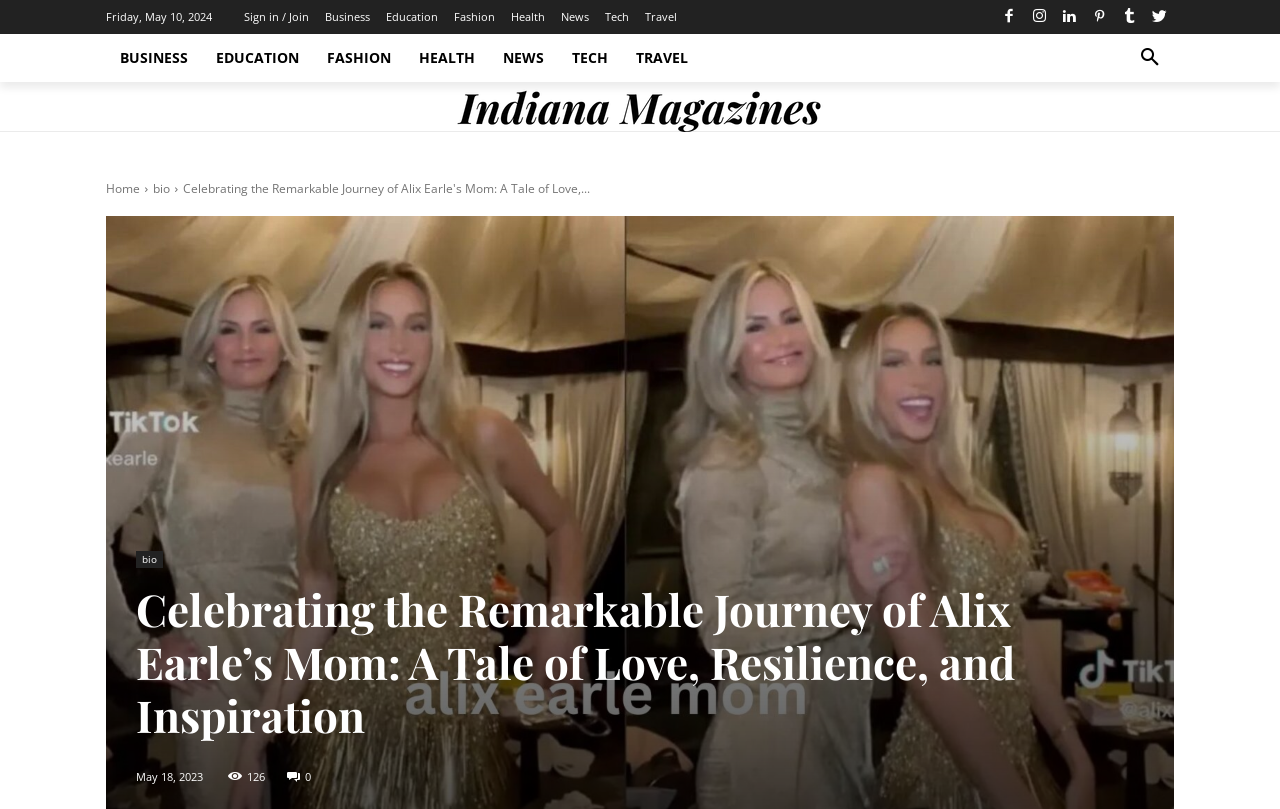Please find and report the primary heading text from the webpage.

Celebrating the Remarkable Journey of Alix Earle’s Mom: A Tale of Love, Resilience, and Inspiration